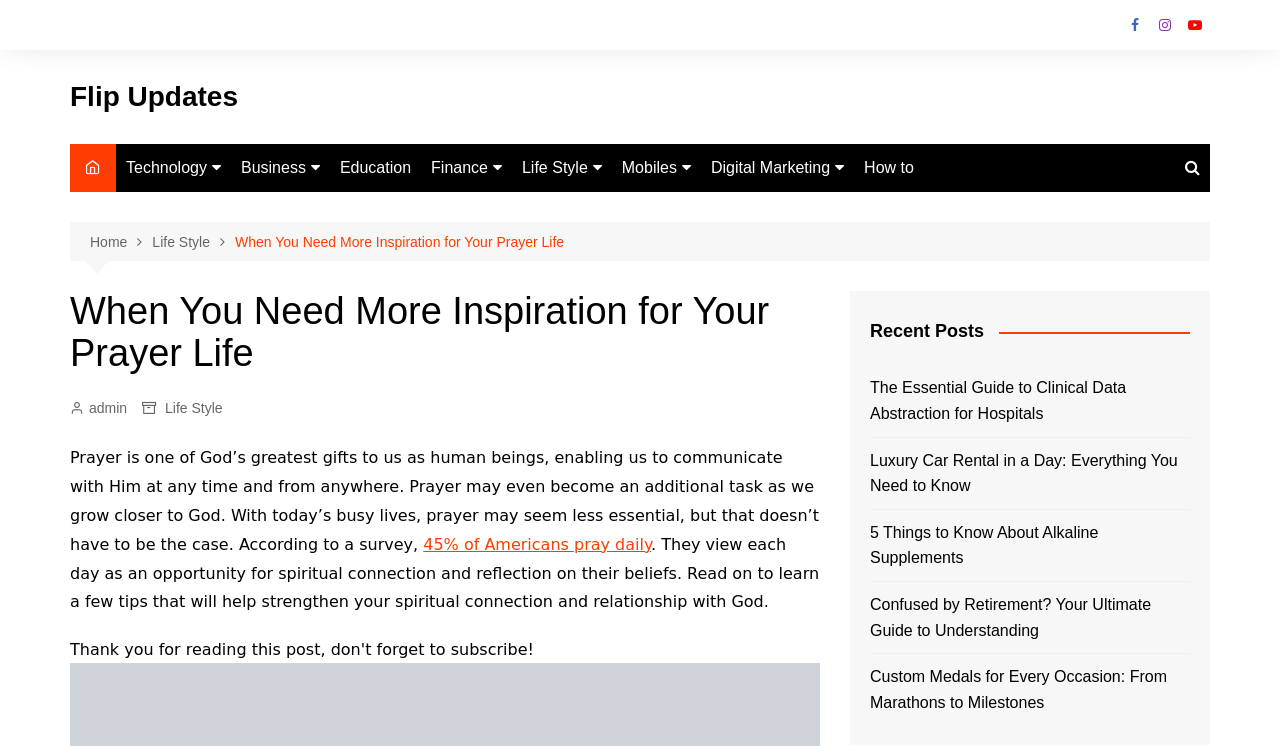Identify the bounding box coordinates of the section that should be clicked to achieve the task described: "Check the article about Custom Medals".

[0.68, 0.89, 0.93, 0.959]